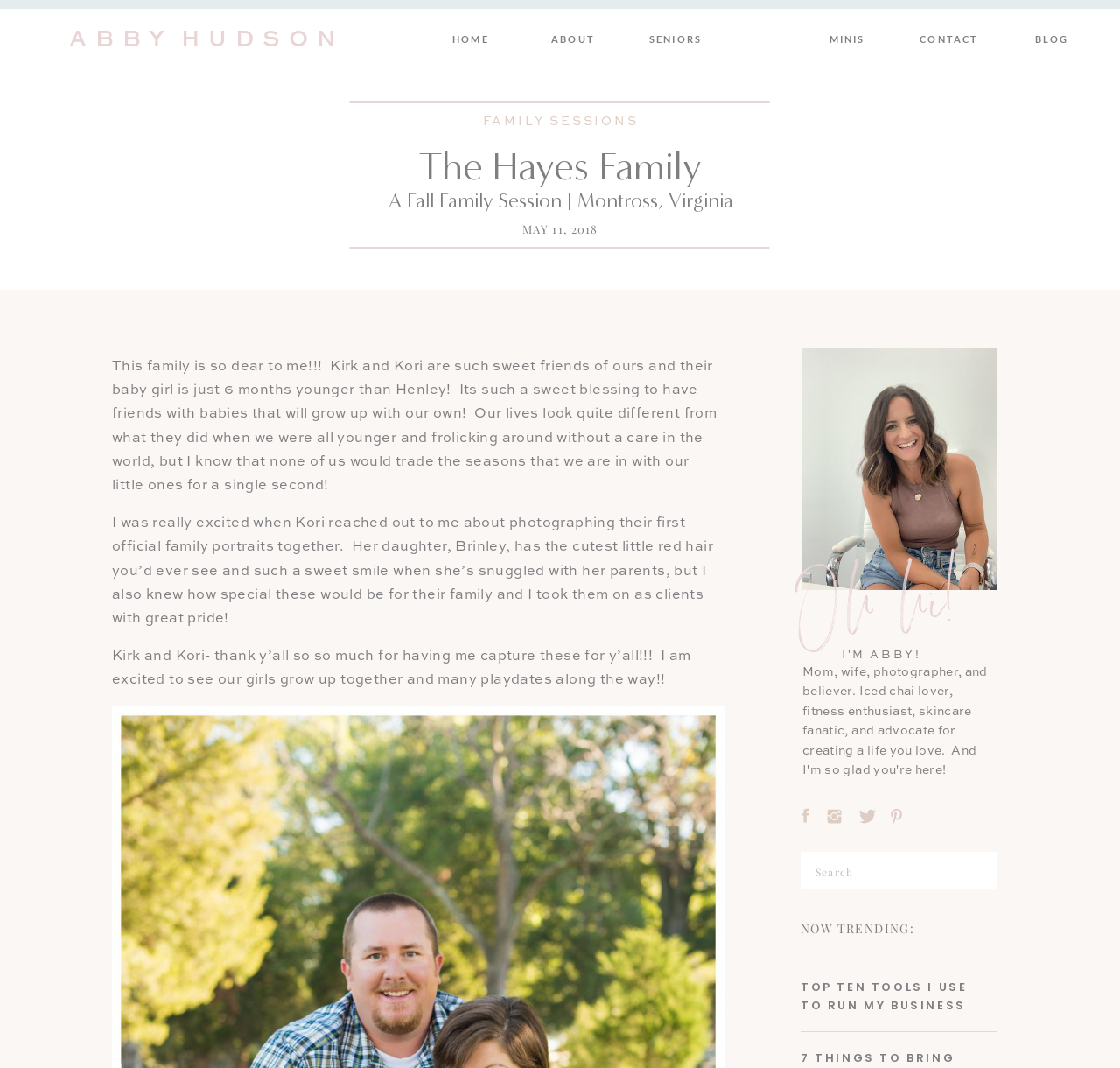Locate the bounding box coordinates of the area you need to click to fulfill this instruction: 'Click to view TOP TEN TOOLS I USE TO RUN MY BUSINESS'. The coordinates must be in the form of four float numbers ranging from 0 to 1: [left, top, right, bottom].

[0.715, 0.916, 0.864, 0.948]